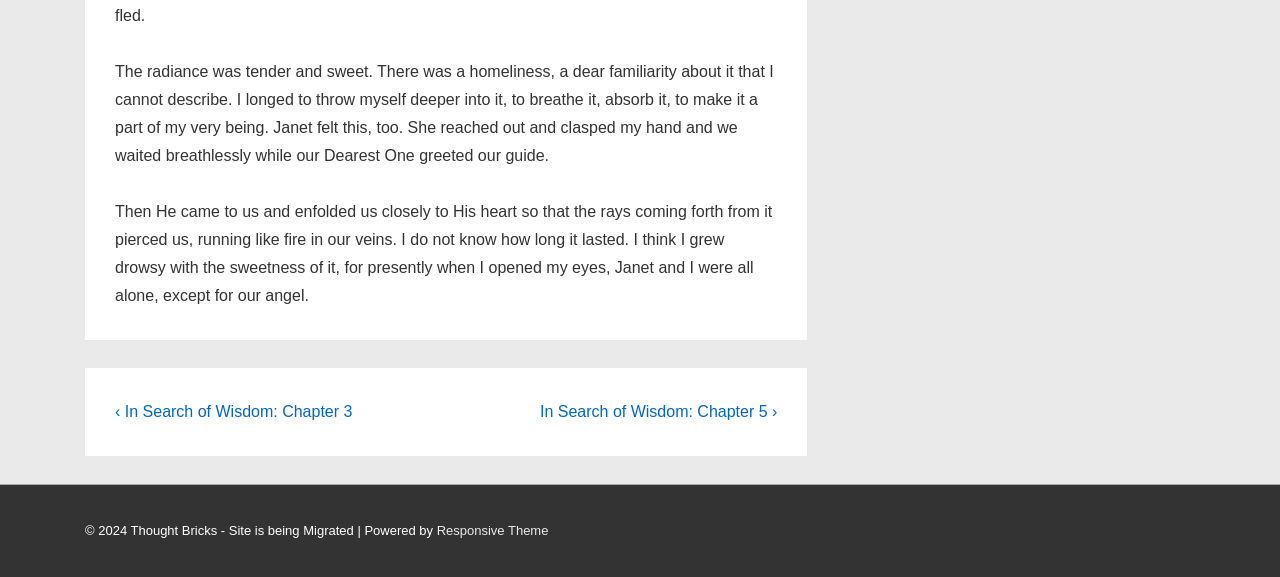Find the bounding box of the UI element described as: "Responsive Theme". The bounding box coordinates should be given as four float values between 0 and 1, i.e., [left, top, right, bottom].

[0.341, 0.906, 0.428, 0.932]